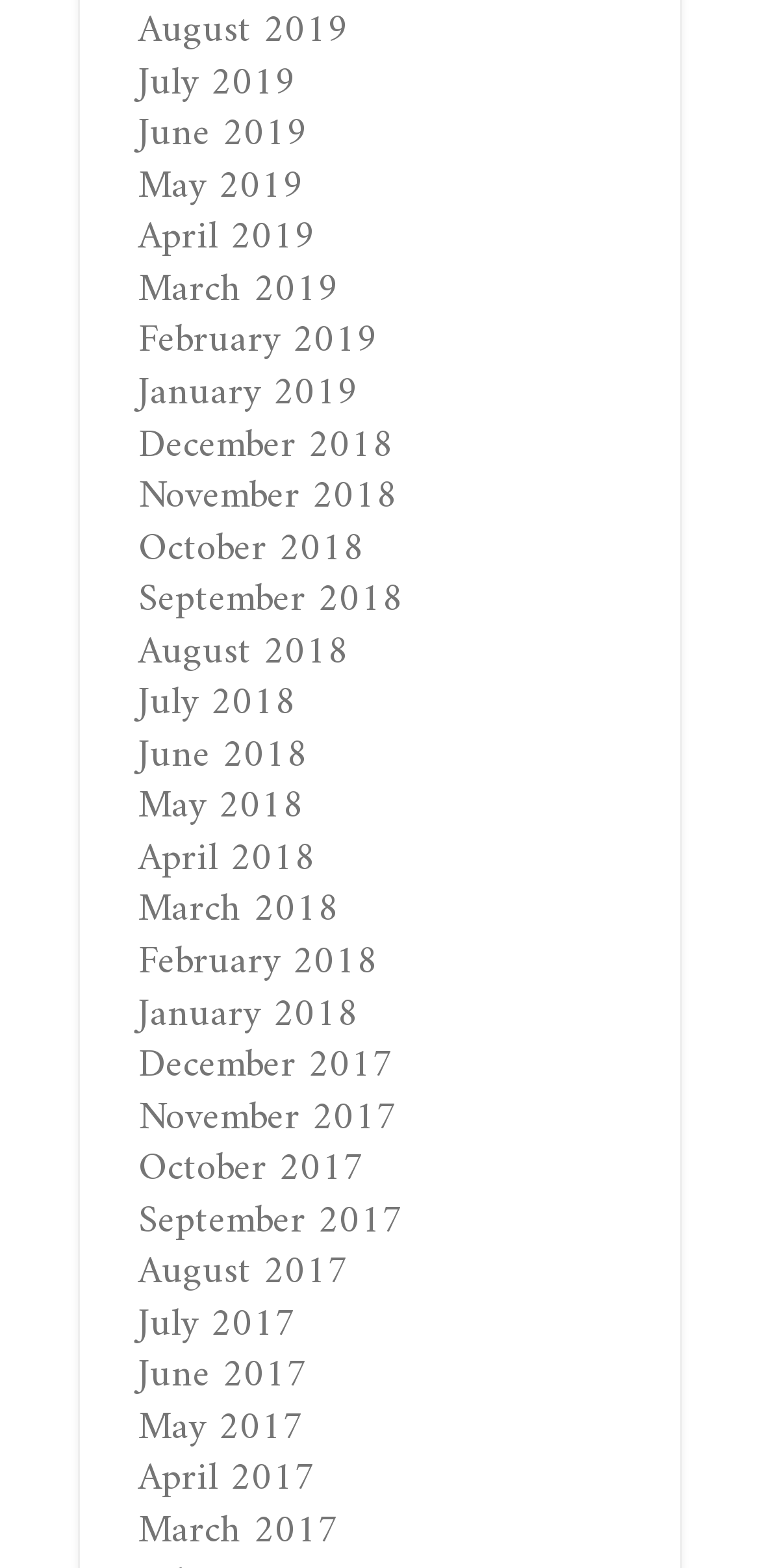Please give a short response to the question using one word or a phrase:
How many months are listed in 2019?

12